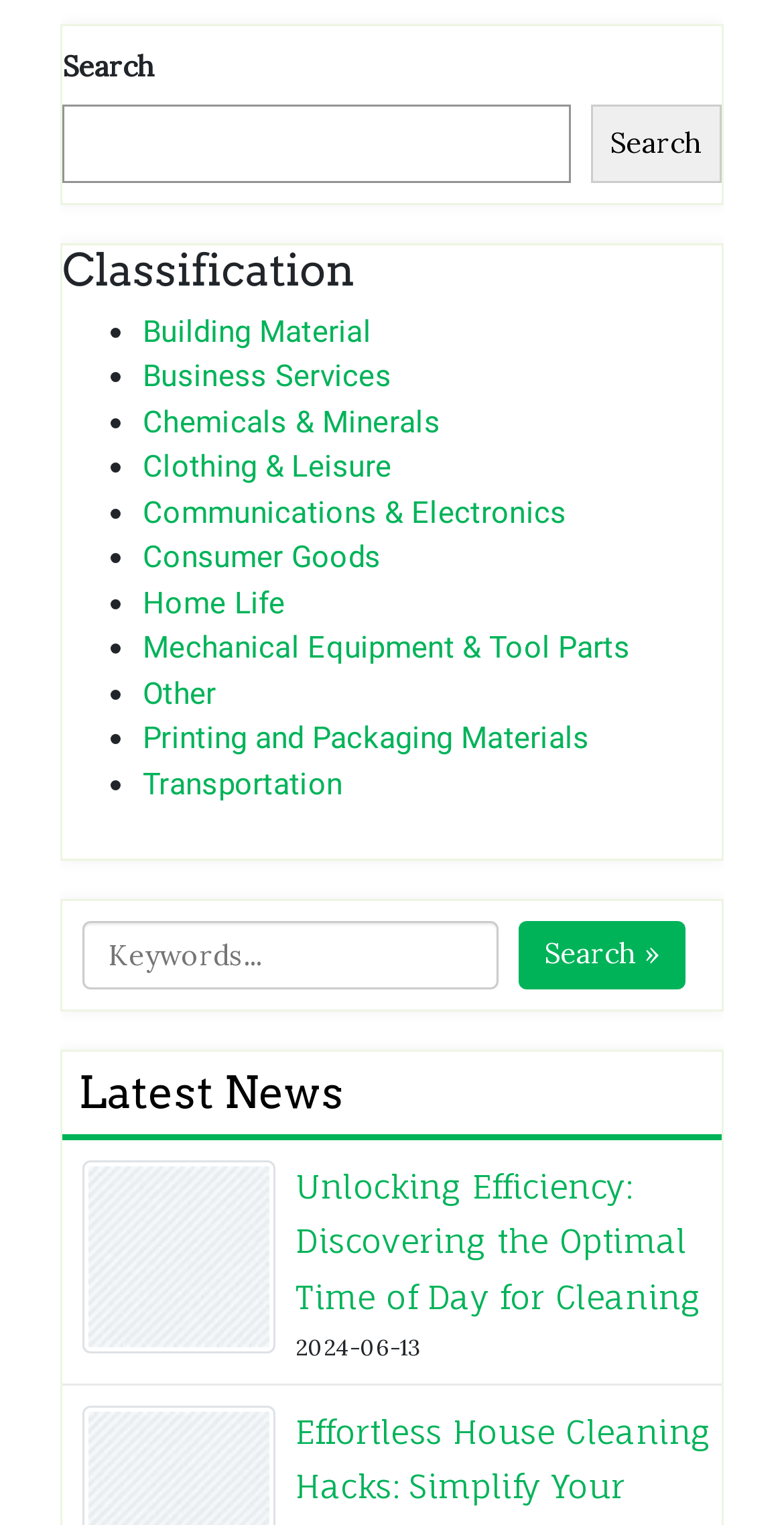Kindly determine the bounding box coordinates of the area that needs to be clicked to fulfill this instruction: "Click on Classification".

[0.079, 0.16, 0.921, 0.192]